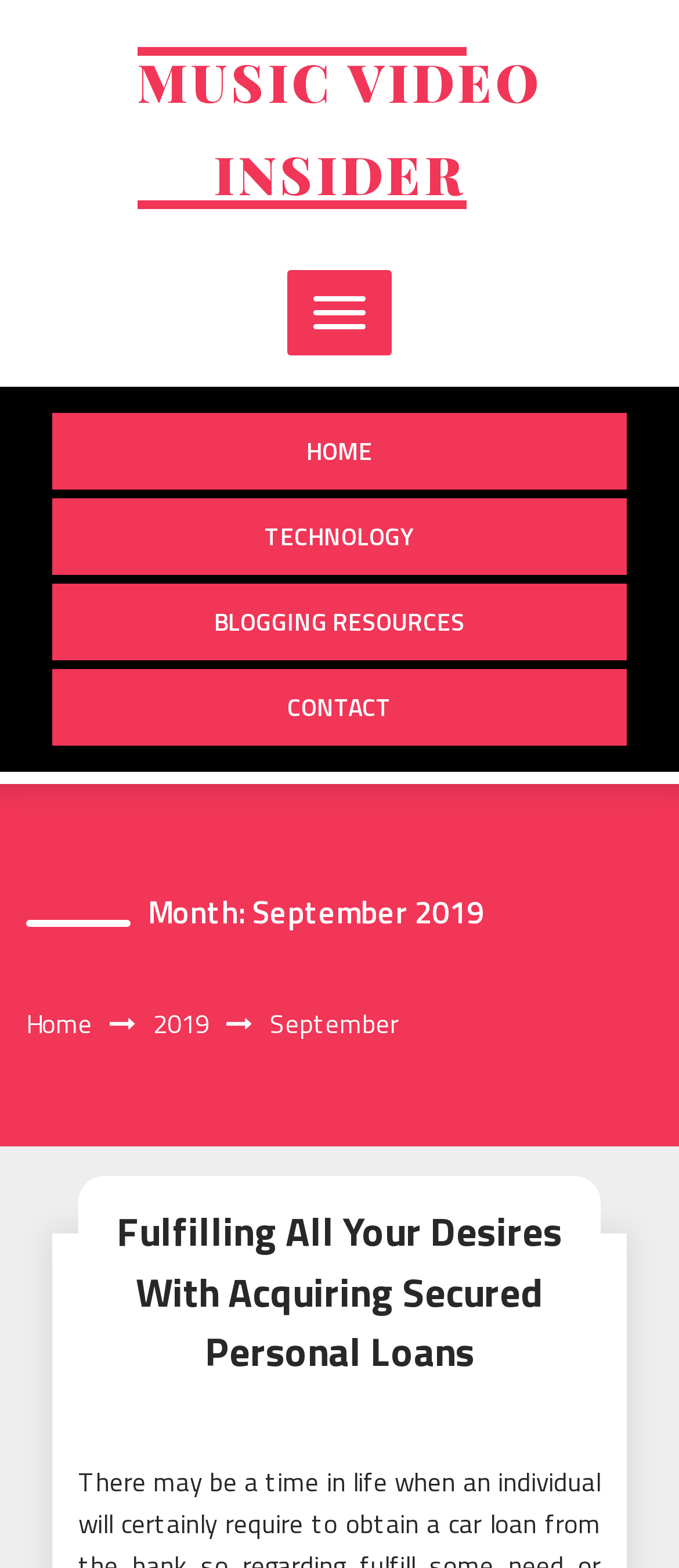Provide a brief response using a word or short phrase to this question:
What is the main category of the webpage?

Music Video